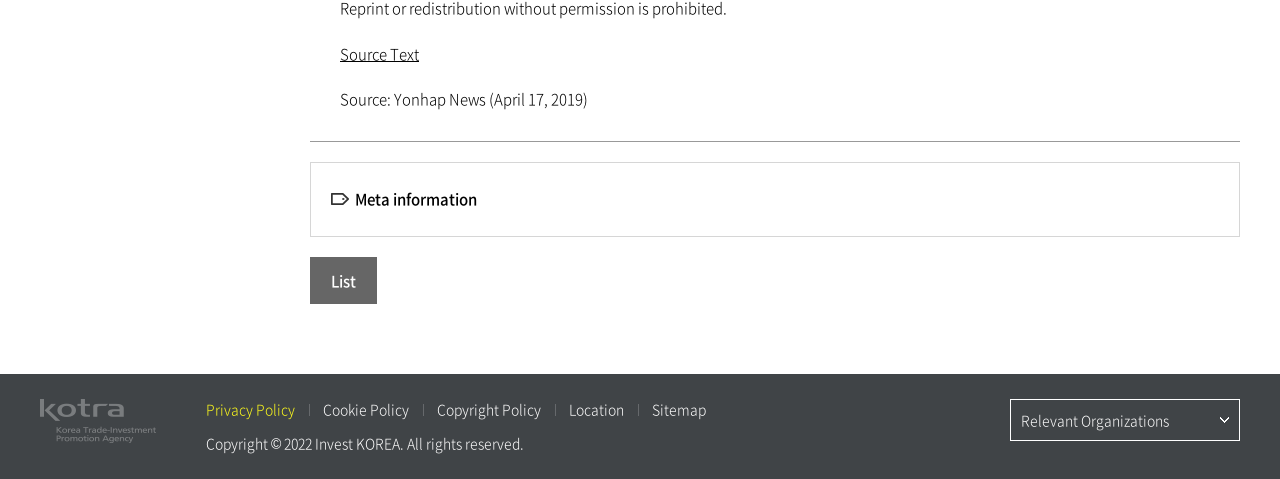Pinpoint the bounding box coordinates for the area that should be clicked to perform the following instruction: "Go to list".

[0.242, 0.537, 0.295, 0.635]